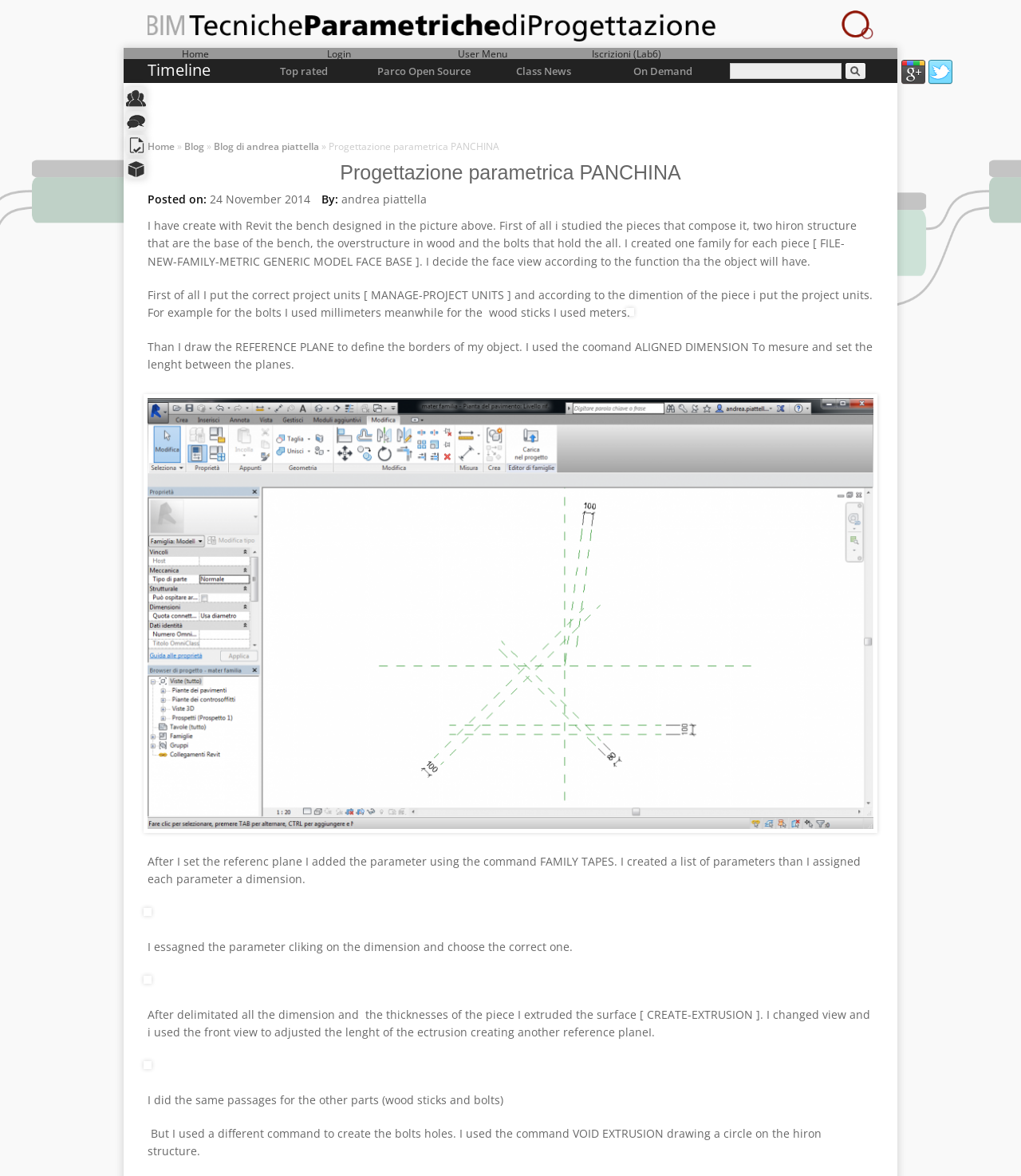What is the author of the blog post?
Answer the question with a single word or phrase by looking at the picture.

andrea piattella